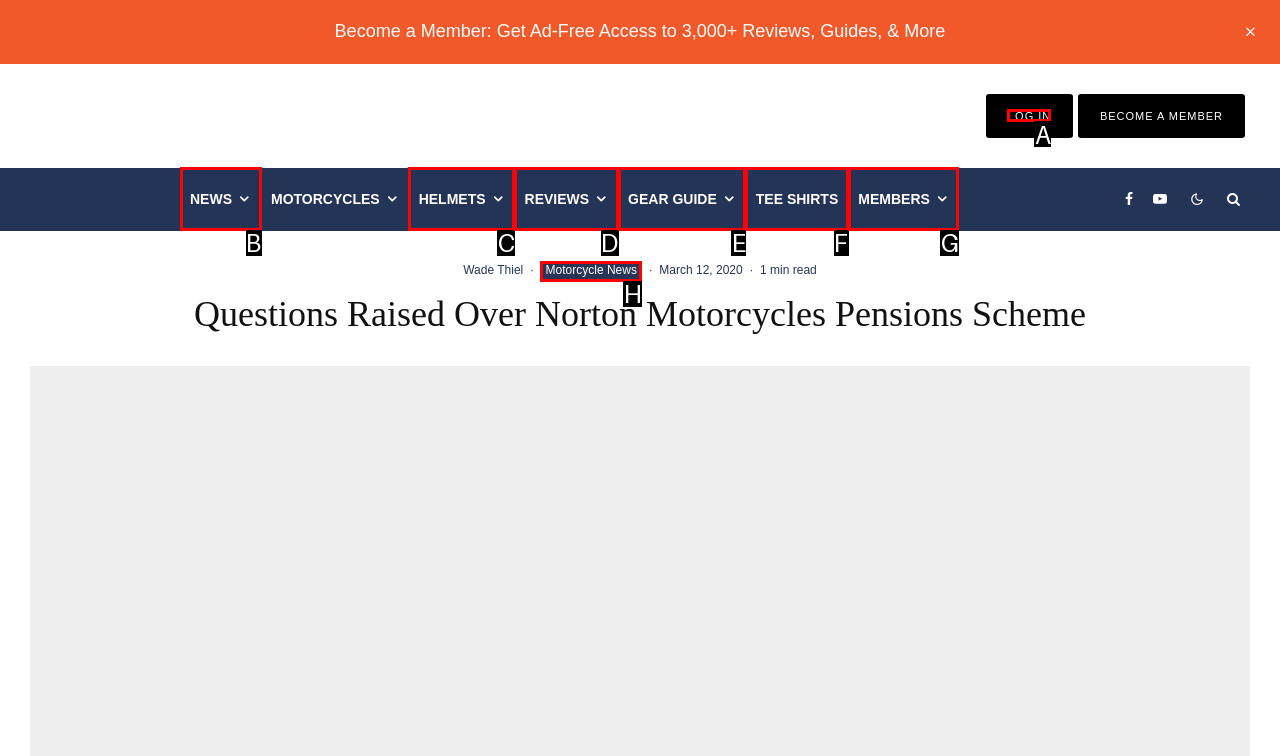From the given options, indicate the letter that corresponds to the action needed to complete this task: Log in to the website. Respond with only the letter.

A